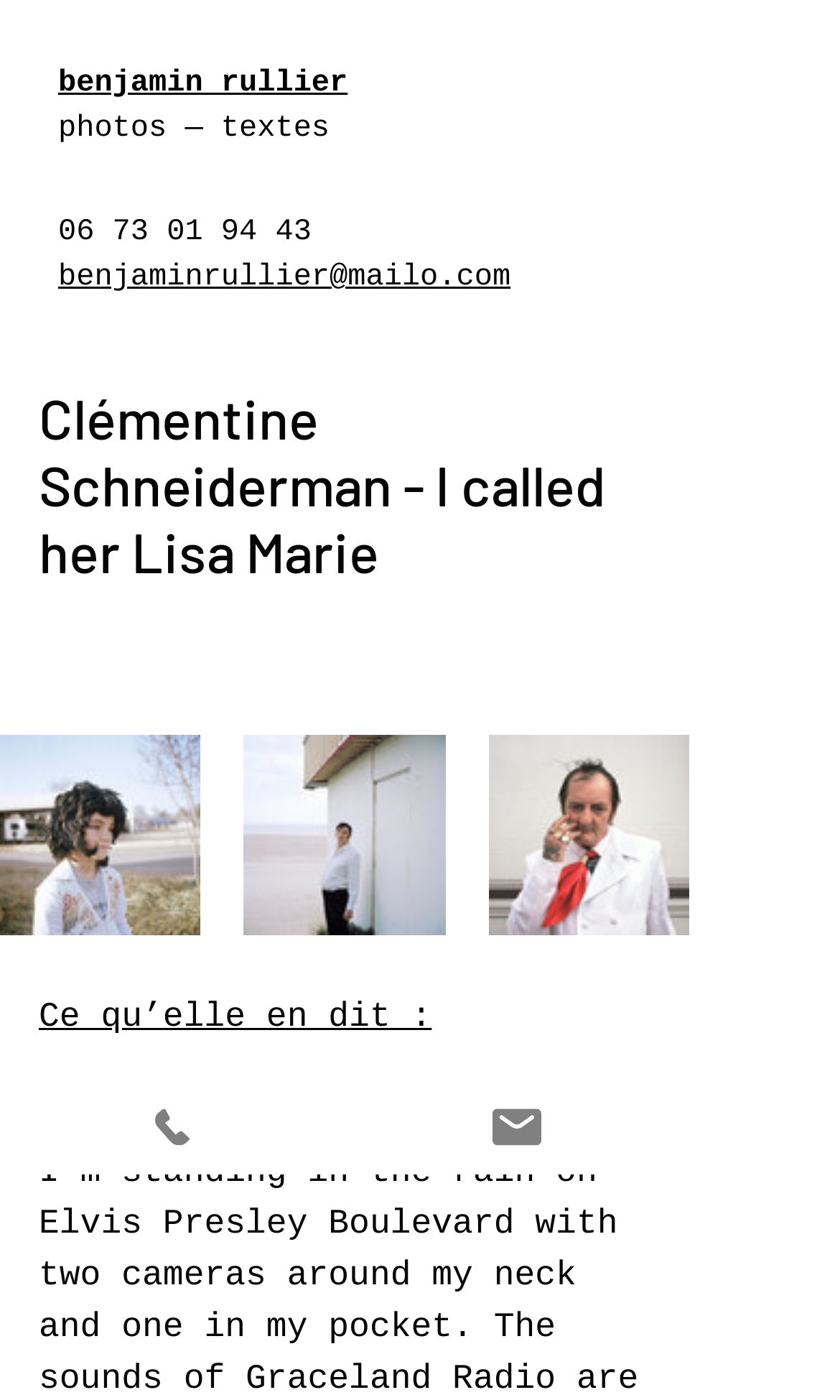Create a detailed narrative of the webpage’s visual and textual elements.

The webpage is about Clémentine Schneiderman, with a title "I called her Lisa Marie". At the top, there are three links: "benjamin rullier", "photos — textes", and "06 73 01 94 43", followed by an email address "benjaminrullier@mailo.com". 

Below these links, there is a heading with the same title as the webpage, "Clémentine Schneiderman - I called her Lisa Marie". Under this heading, there are three images aligned horizontally, with no captions or descriptions. 

Further down, there is a paragraph of text that starts with "Ce qu’elle en dit :", which translates to "What she says about it:". The content of this paragraph is not specified.

At the bottom of the page, there are two links, "Phone" and "Email", each accompanied by an icon. The "Phone" link is on the left, and the "Email" link is on the right.